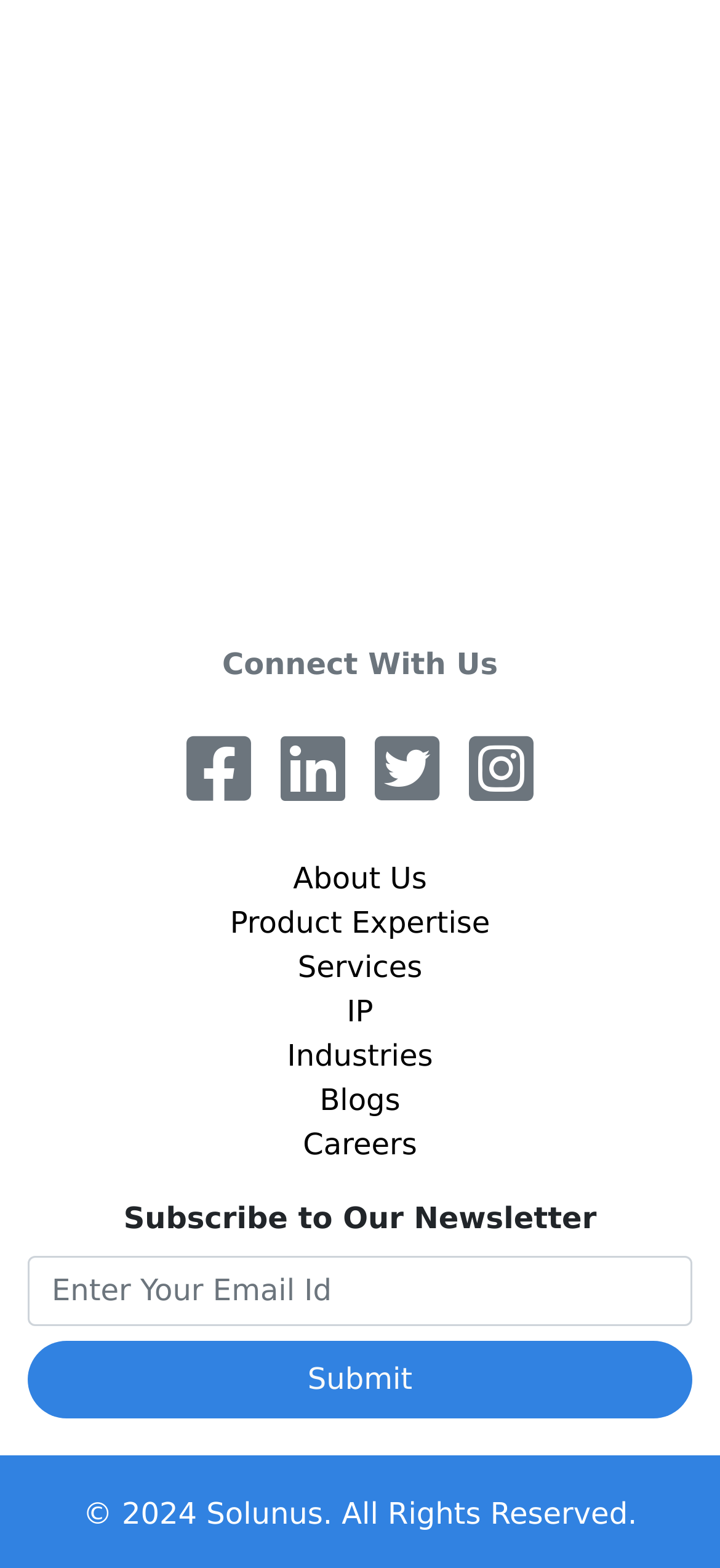Determine the bounding box coordinates for the element that should be clicked to follow this instruction: "Click on the Twitter link". The coordinates should be given as four float numbers between 0 and 1, in the format [left, top, right, bottom].

[0.39, 0.465, 0.479, 0.52]